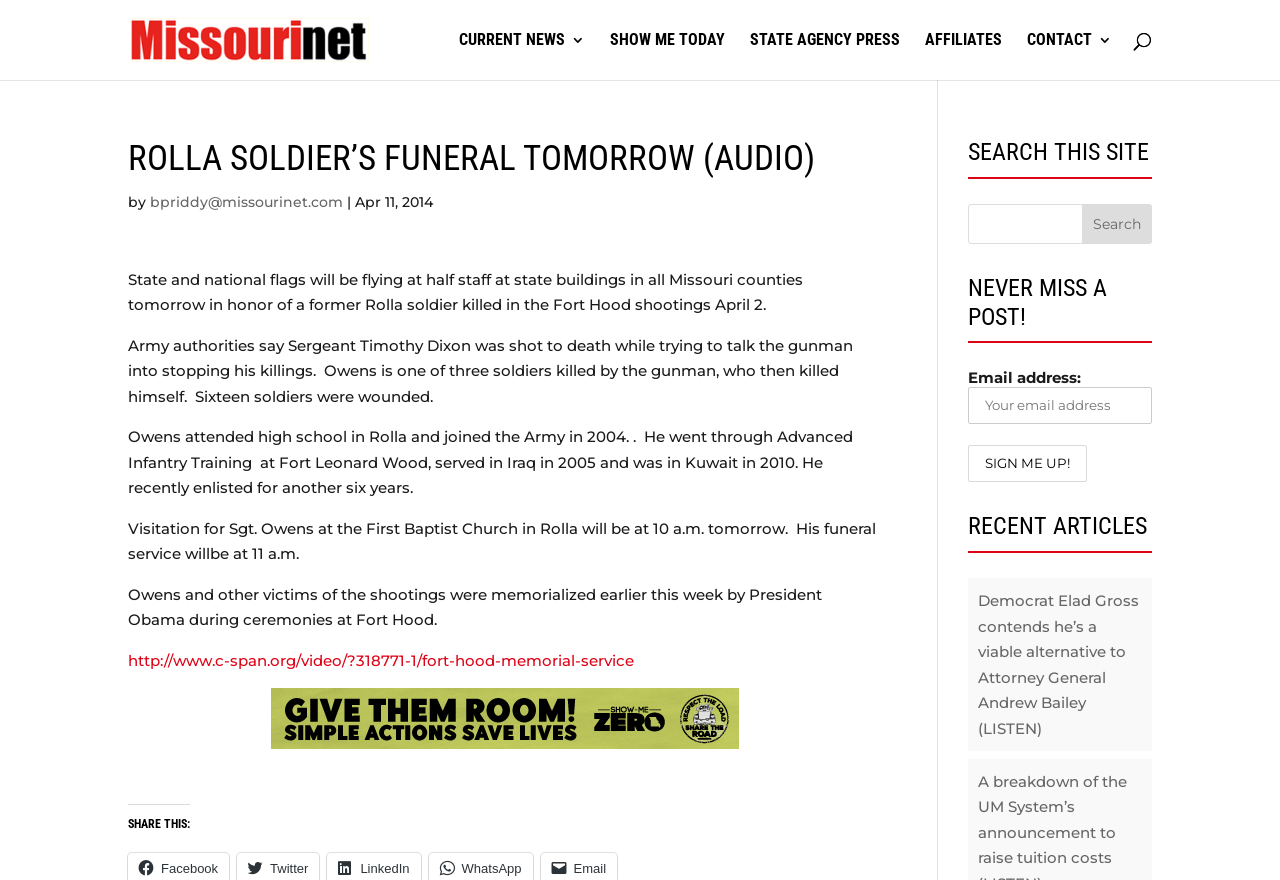Analyze the image and give a detailed response to the question:
What is the name of the church where Sergeant Owens' visitation will be held?

I found the answer by reading the article content, specifically the sentence 'Visitation for Sgt. Owens at the First Baptist Church in Rolla will be at 10 a.m. tomorrow.'